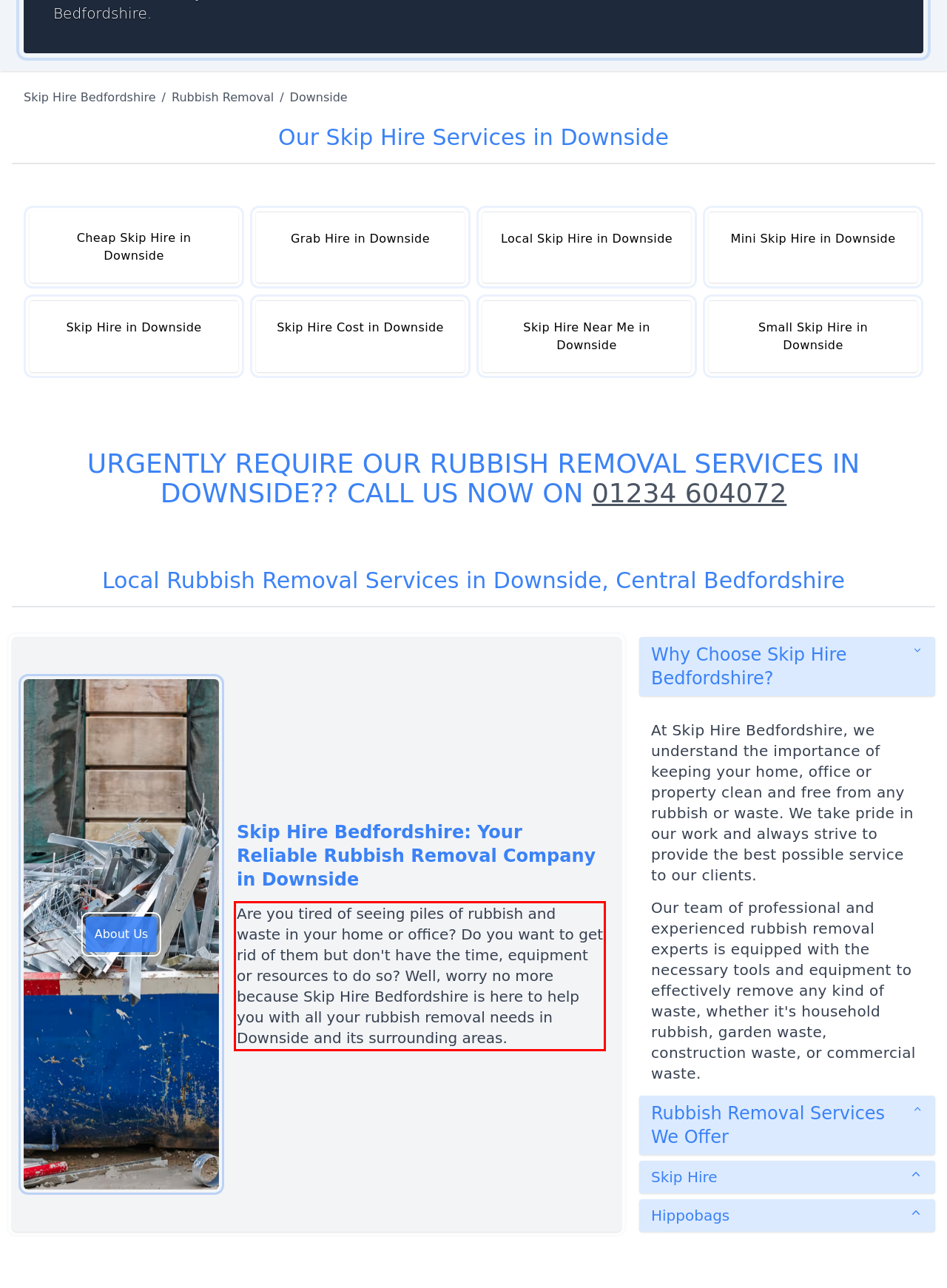With the given screenshot of a webpage, locate the red rectangle bounding box and extract the text content using OCR.

Are you tired of seeing piles of rubbish and waste in your home or office? Do you want to get rid of them but don't have the time, equipment or resources to do so? Well, worry no more because Skip Hire Bedfordshire is here to help you with all your rubbish removal needs in Downside and its surrounding areas.